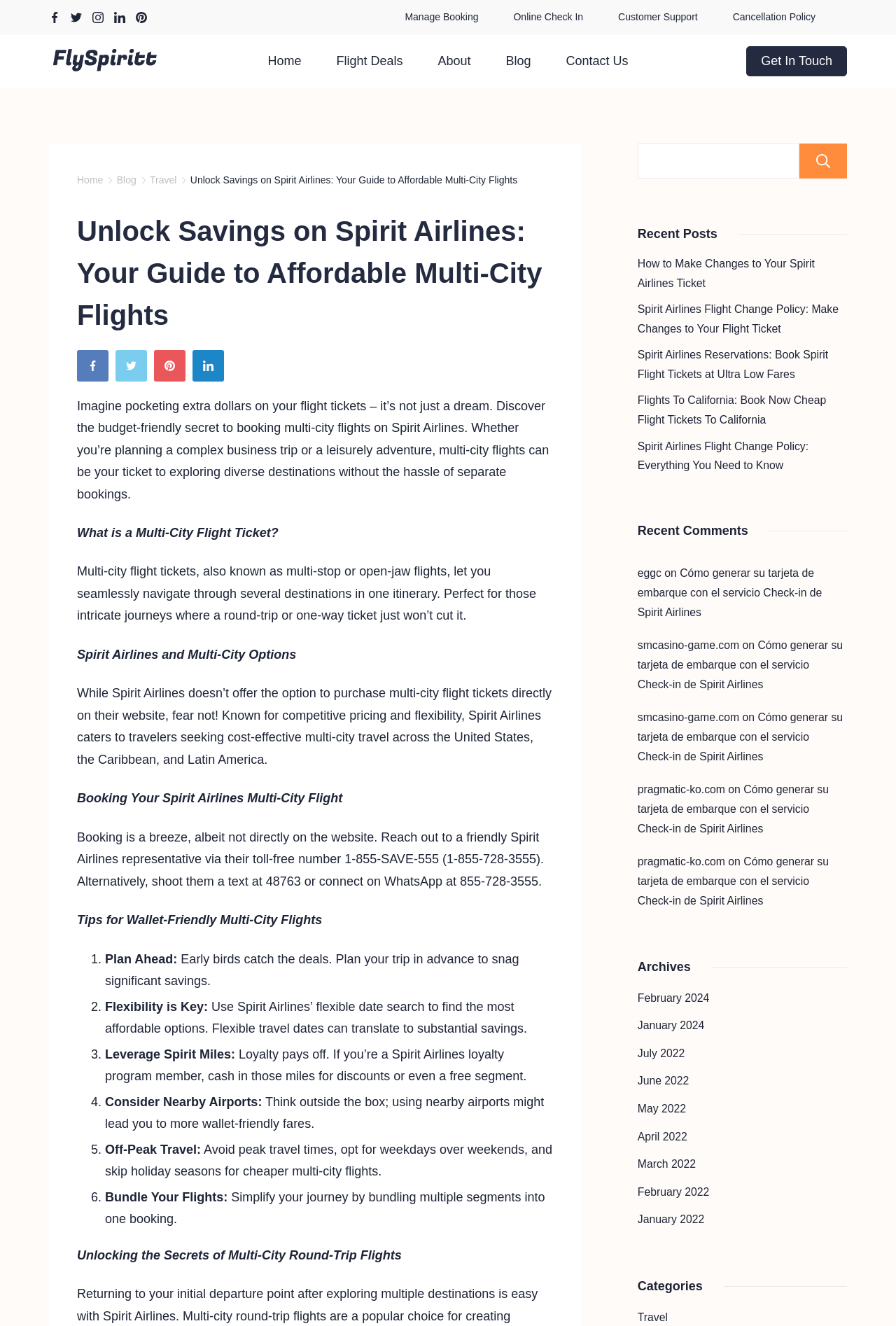Identify the headline of the webpage and generate its text content.

Unlock Savings on Spirit Airlines: Your Guide to Affordable Multi-City Flights